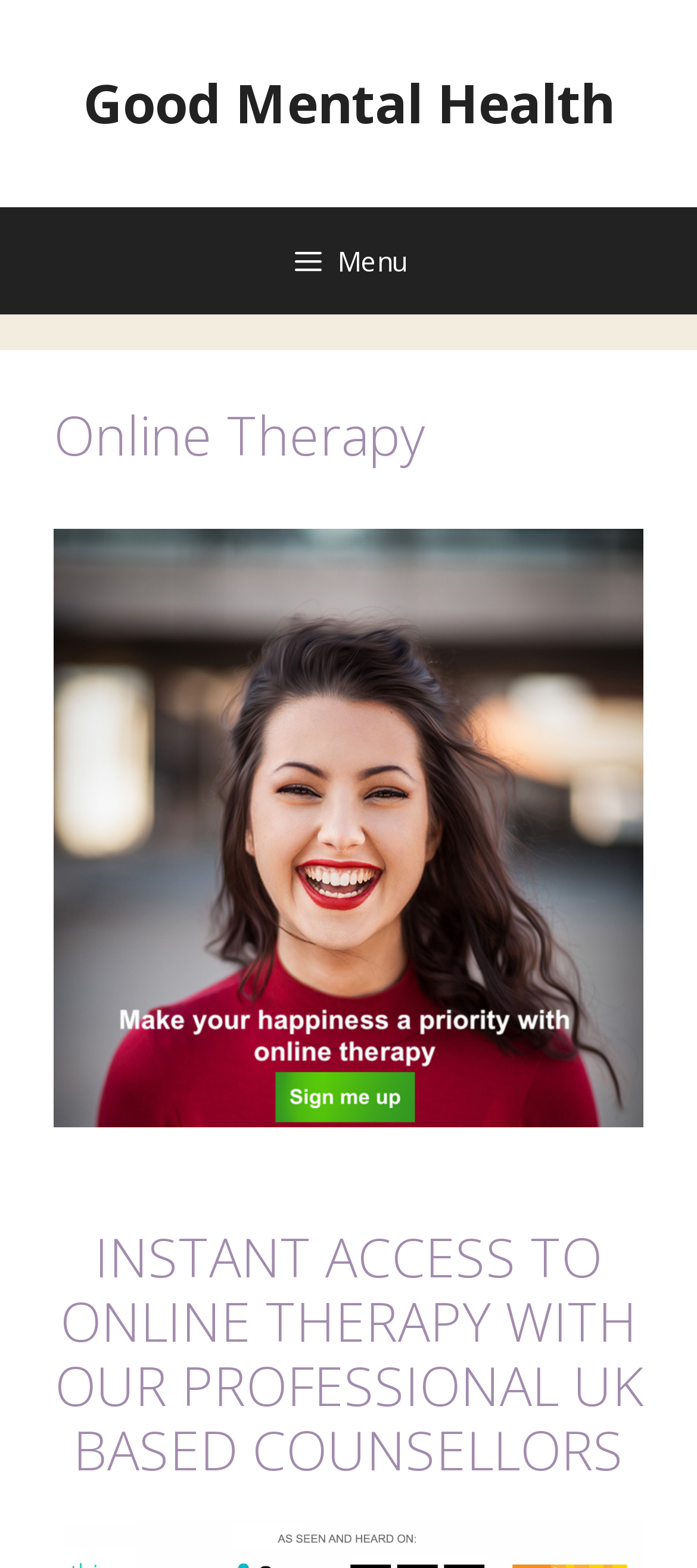Provide the bounding box coordinates, formatted as (top-left x, top-left y, bottom-right x, bottom-right y), with all values being floating point numbers between 0 and 1. Identify the bounding box of the UI element that matches the description: Good Mental Health

[0.119, 0.042, 0.881, 0.089]